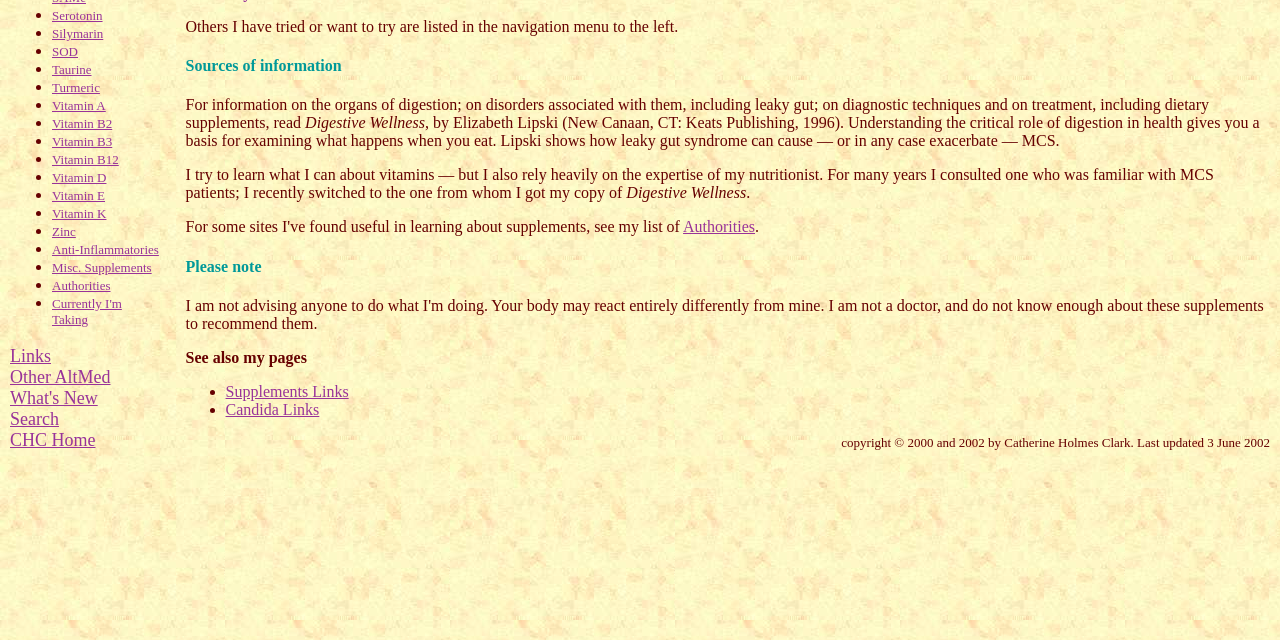Find and provide the bounding box coordinates for the UI element described with: "Taurine".

[0.041, 0.097, 0.071, 0.12]